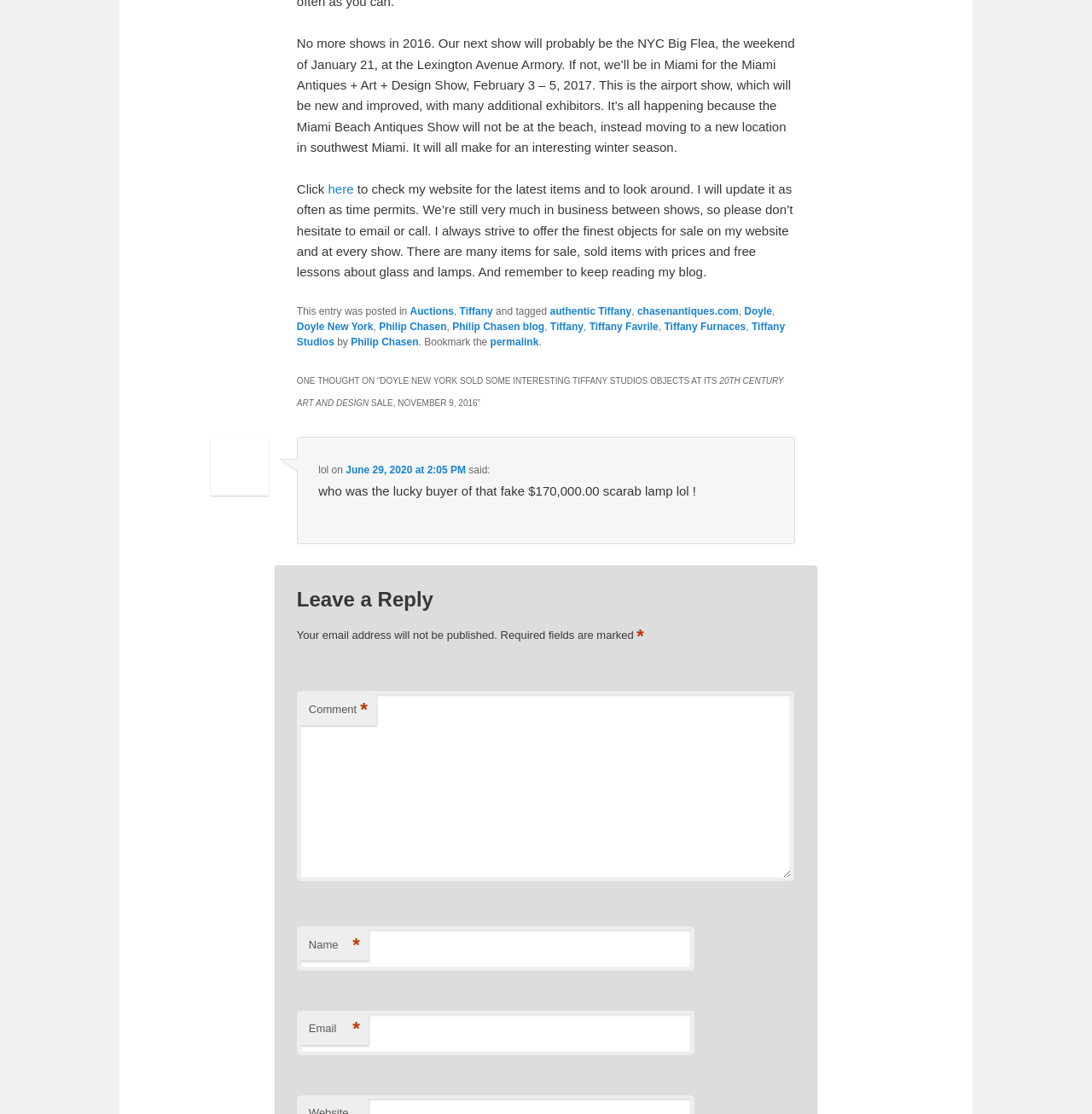What is the purpose of the comment section?
Please give a well-detailed answer to the question.

The heading 'Leave a Reply' and the presence of a comment textbox suggest that the purpose of the comment section is to allow users to leave a reply or comment on the blog post.